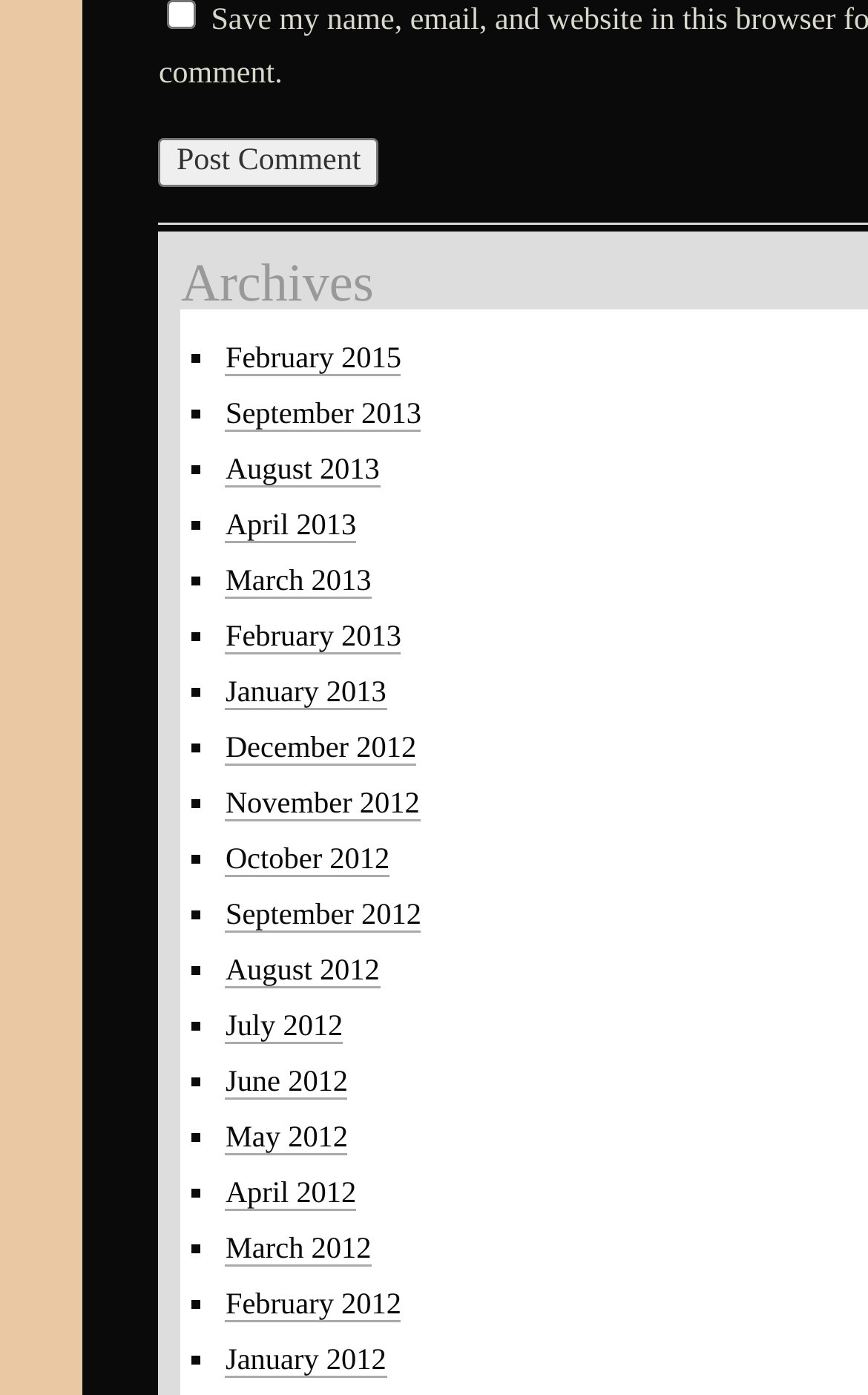What is the function of the button?
Please provide a single word or phrase as the answer based on the screenshot.

Post Comment